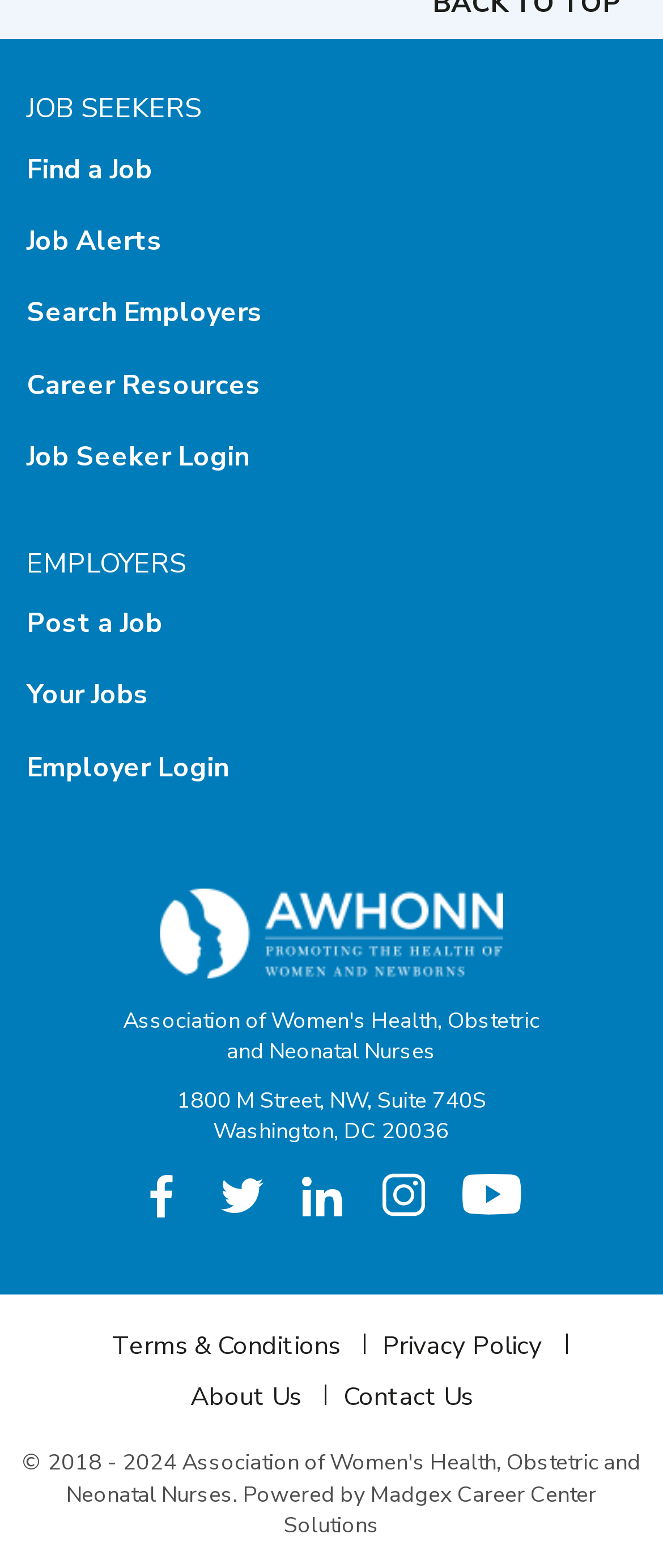Use the information in the screenshot to answer the question comprehensively: What is the main category for job seekers?

The main category for job seekers can be found by looking at the links under the 'JOB SEEKERS' heading, and the first link is 'Find a Job', which suggests that it is the main category for job seekers.